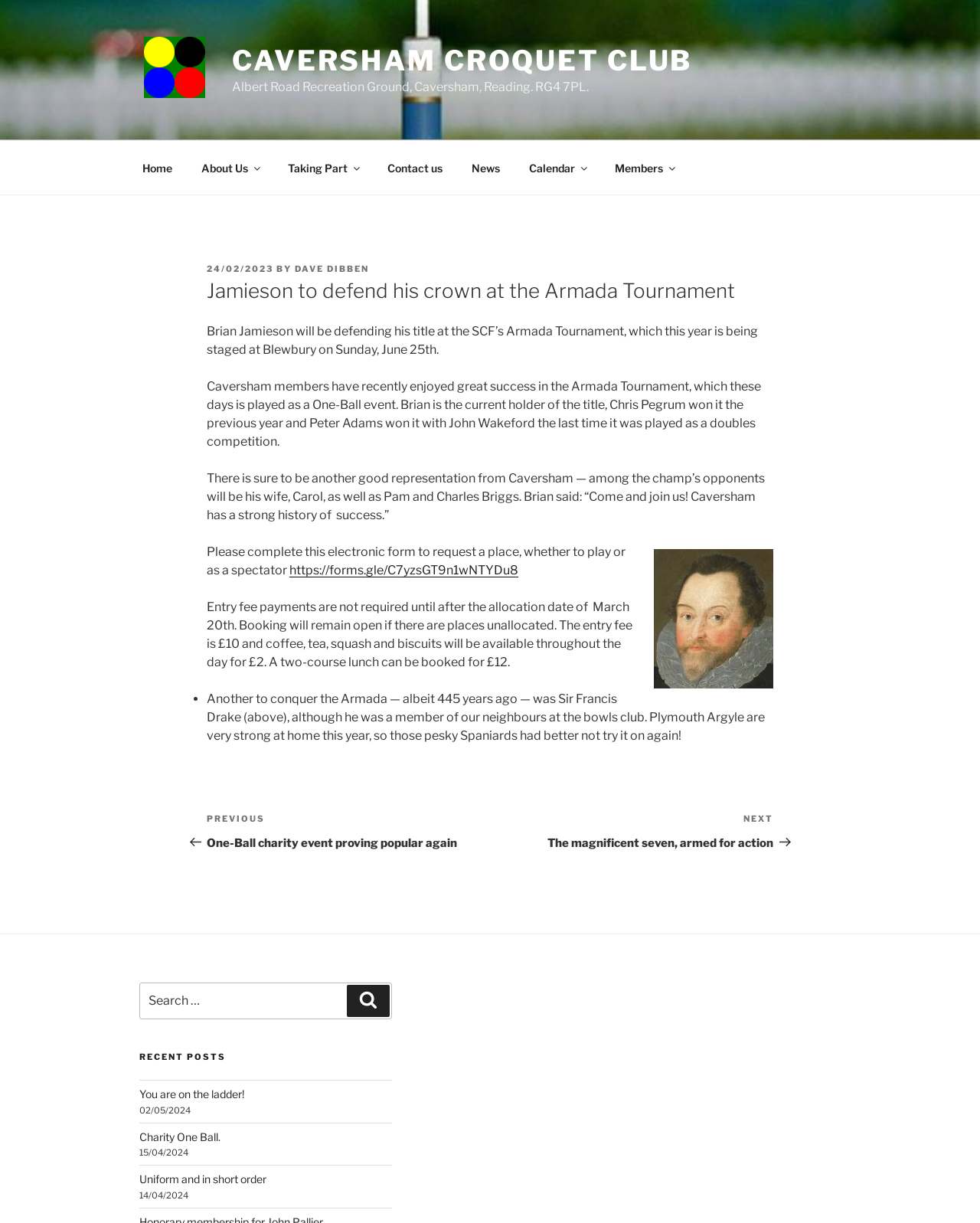Predict the bounding box for the UI component with the following description: "December 6, 2016".

None